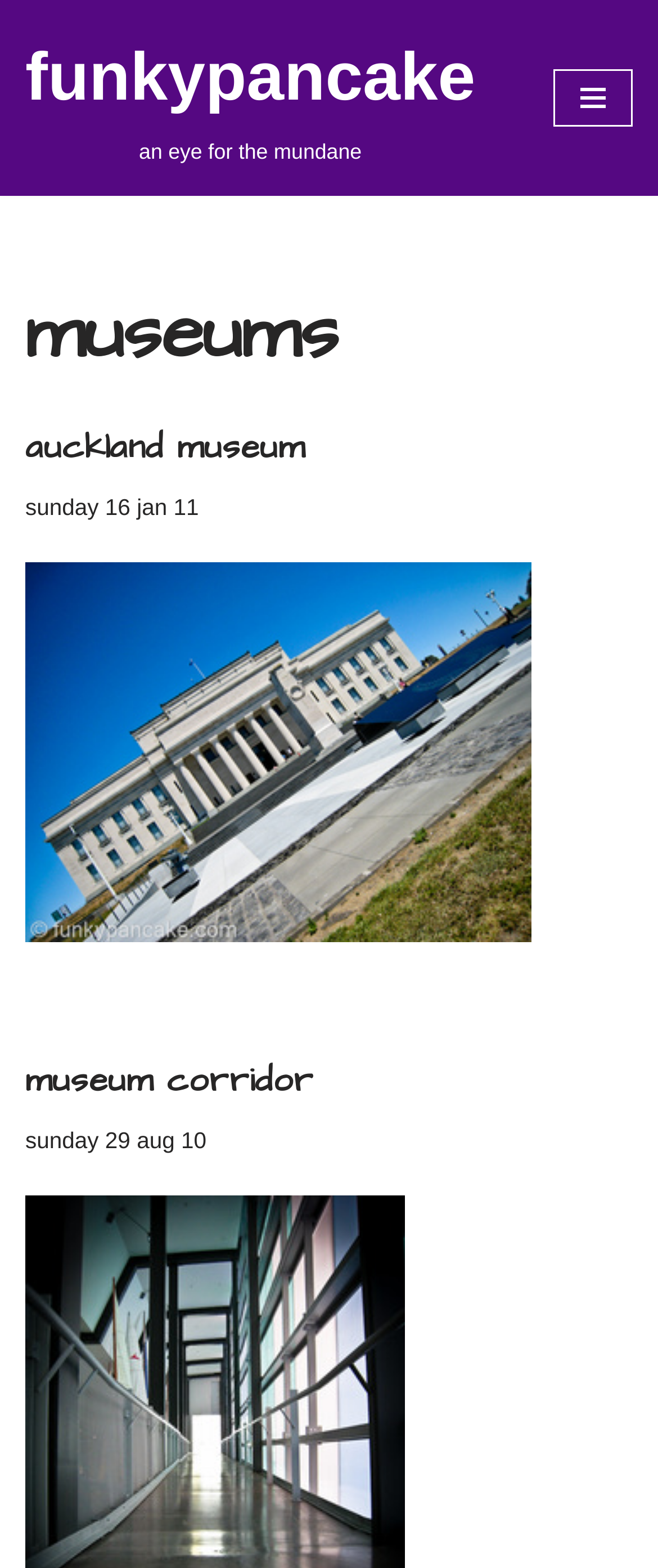What is the date of the second museum visit?
Based on the image, please offer an in-depth response to the question.

The date of the second museum visit can be found in the time element in the article section, which is 'Sunday 29 Aug 10'.